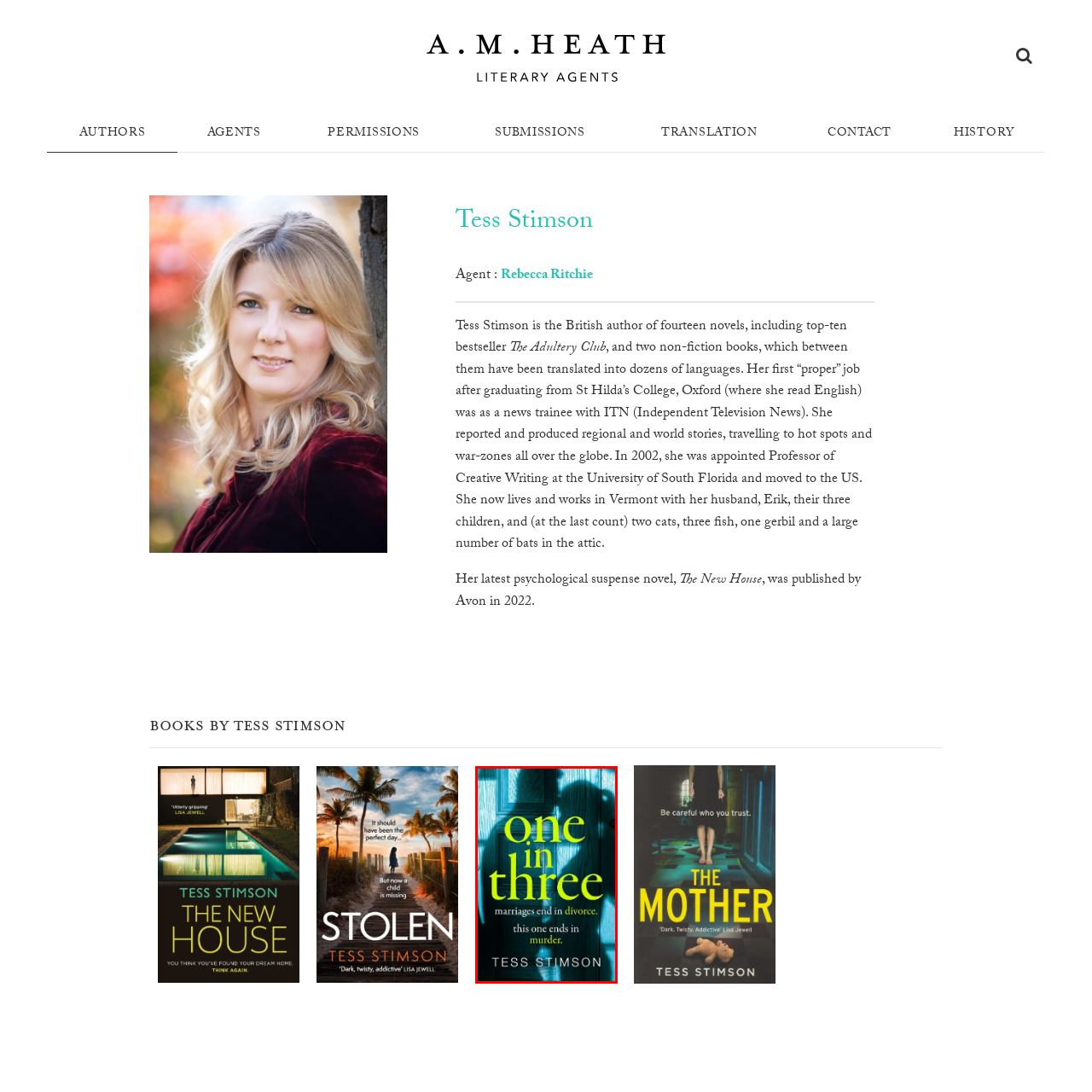Examine the portion within the green circle, What is the theme hinted at by the message on the cover? 
Reply succinctly with a single word or phrase.

Murder